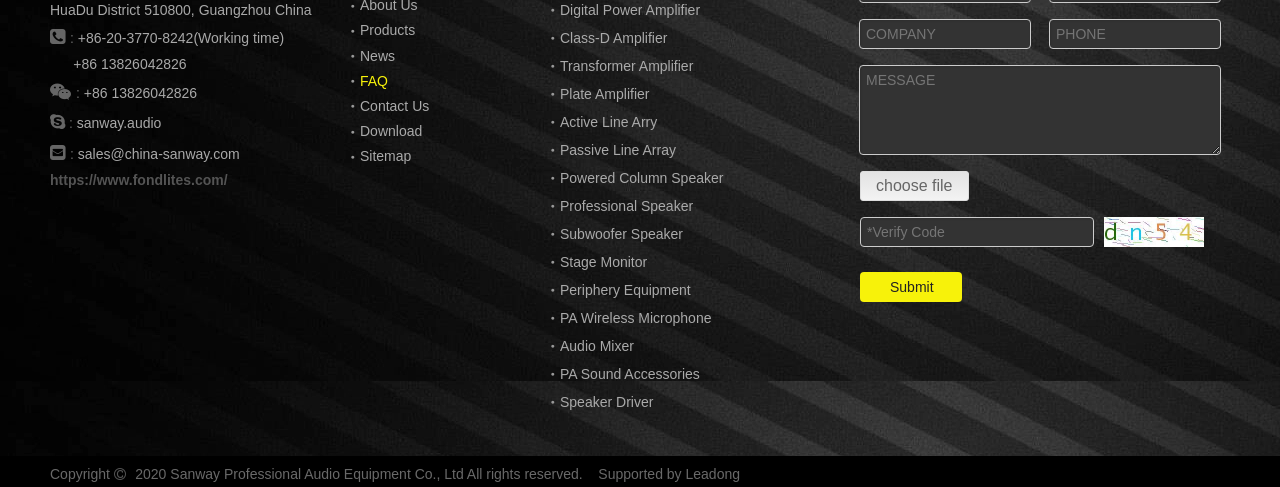Show the bounding box coordinates for the element that needs to be clicked to execute the following instruction: "Upload a file". Provide the coordinates in the form of four float numbers between 0 and 1, i.e., [left, top, right, bottom].

[0.672, 0.351, 0.757, 0.413]